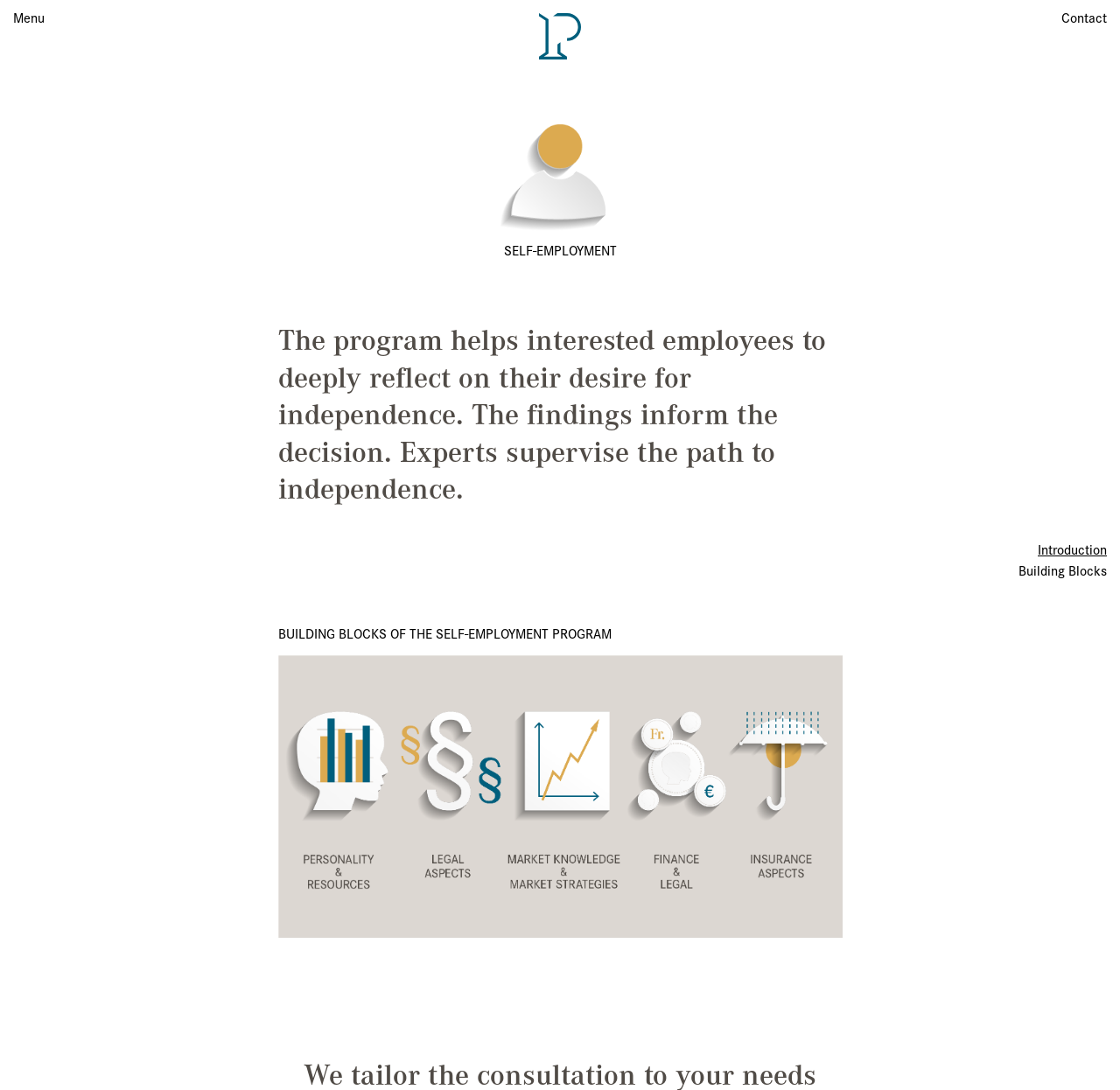Provide a one-word or short-phrase answer to the question:
What is the main topic of this webpage?

Self-Employment